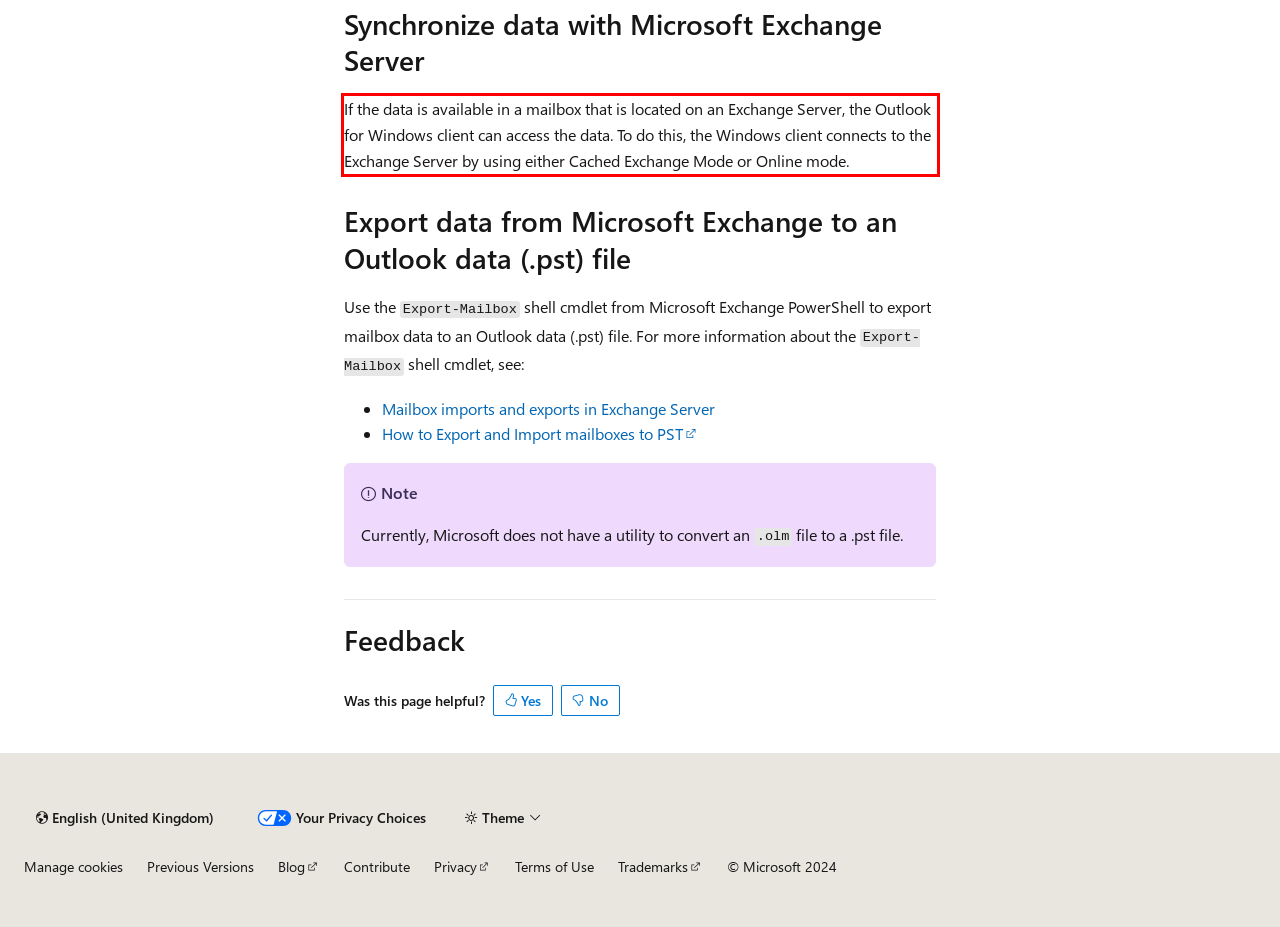The screenshot you have been given contains a UI element surrounded by a red rectangle. Use OCR to read and extract the text inside this red rectangle.

If the data is available in a mailbox that is located on an Exchange Server, the Outlook for Windows client can access the data. To do this, the Windows client connects to the Exchange Server by using either Cached Exchange Mode or Online mode.